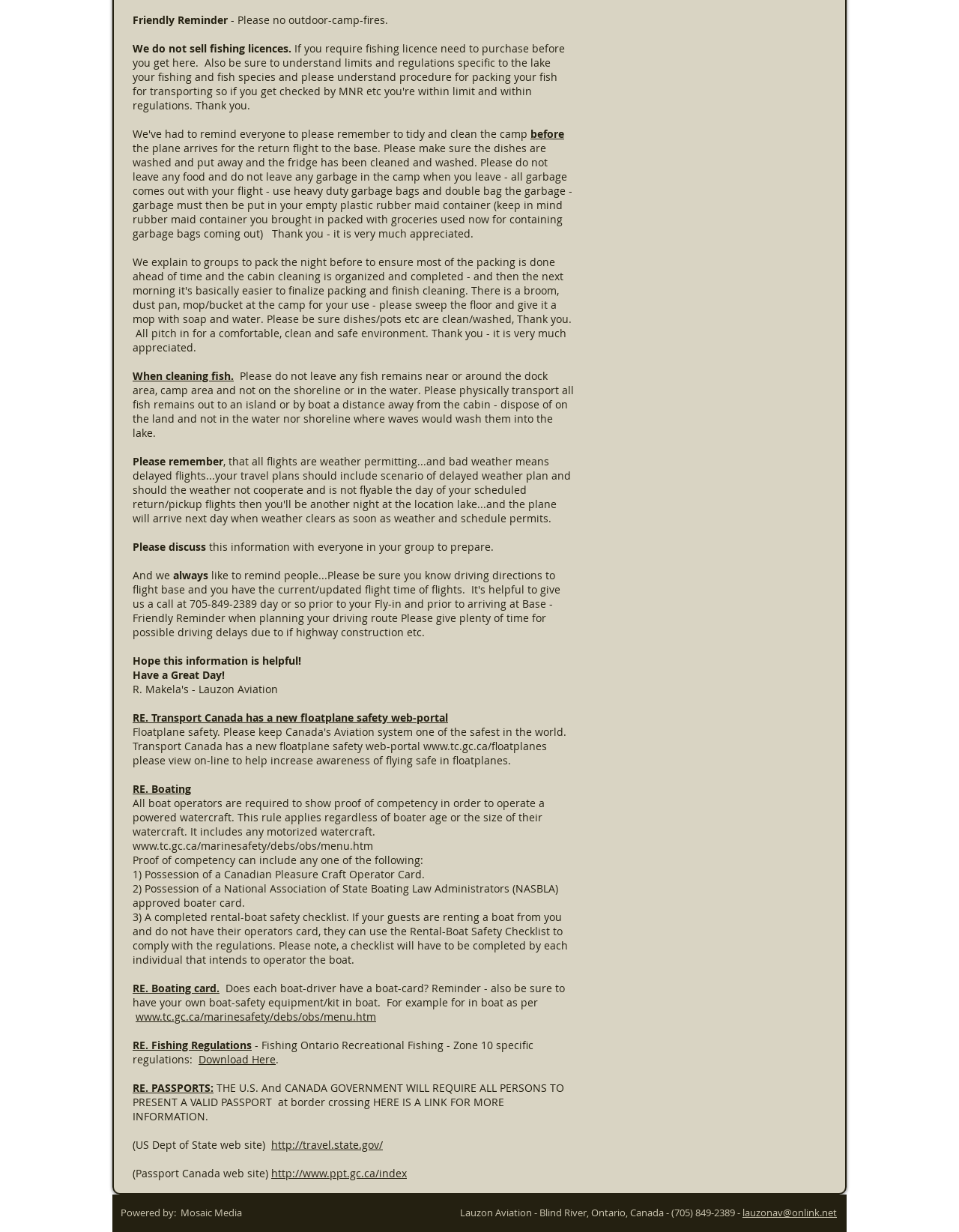What is required to operate a powered watercraft? Please answer the question using a single word or phrase based on the image.

Proof of competency